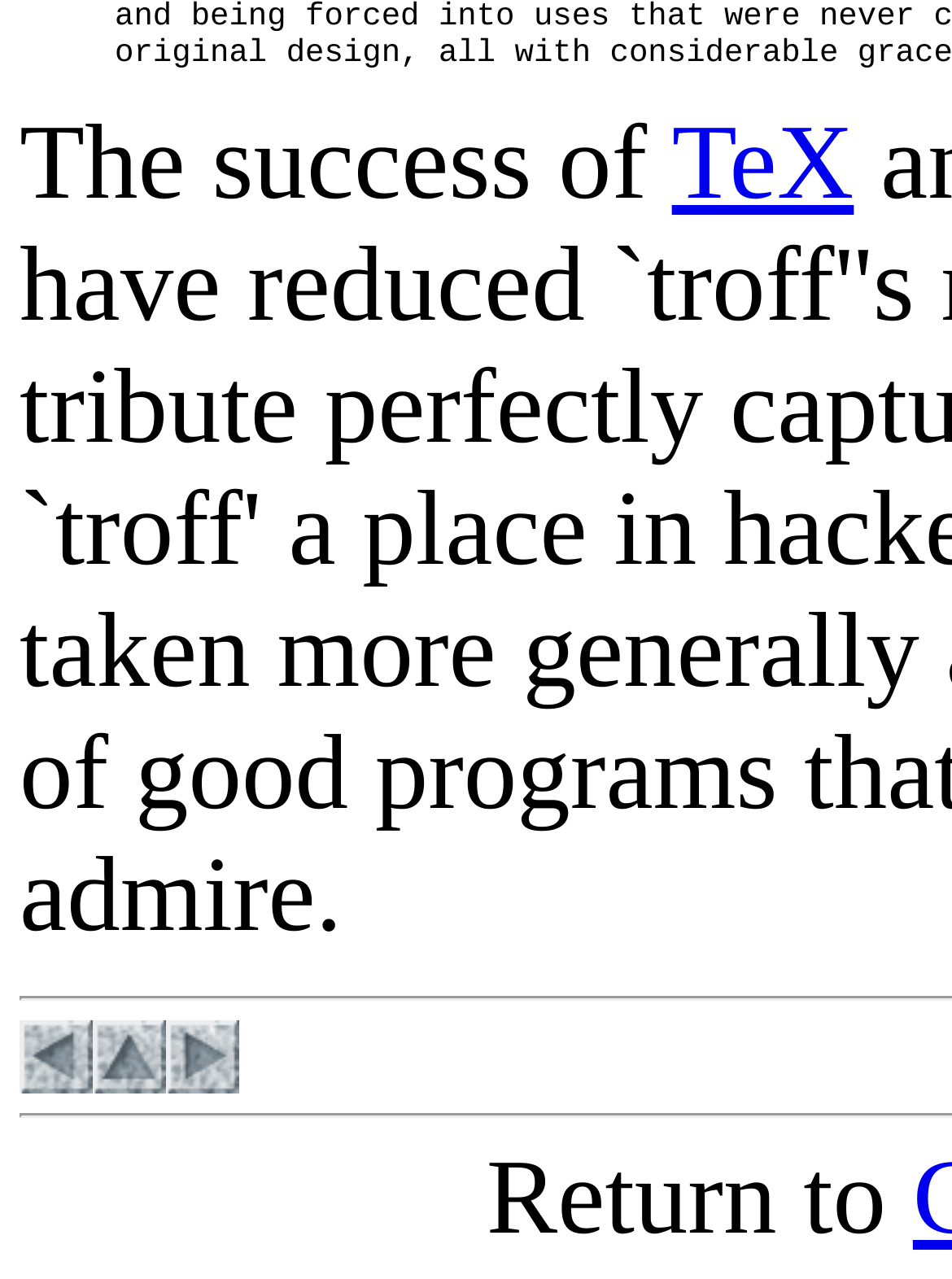Provide a single word or phrase answer to the question: 
What is the first word on the webpage?

The